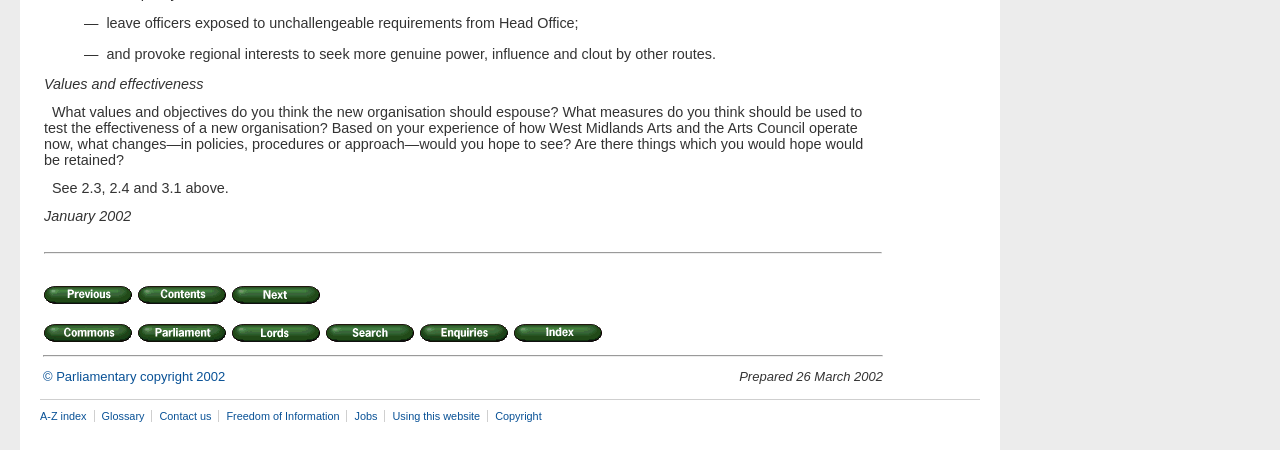Locate the bounding box coordinates of the area that needs to be clicked to fulfill the following instruction: "go to A-Z index". The coordinates should be in the format of four float numbers between 0 and 1, namely [left, top, right, bottom].

[0.031, 0.91, 0.073, 0.937]